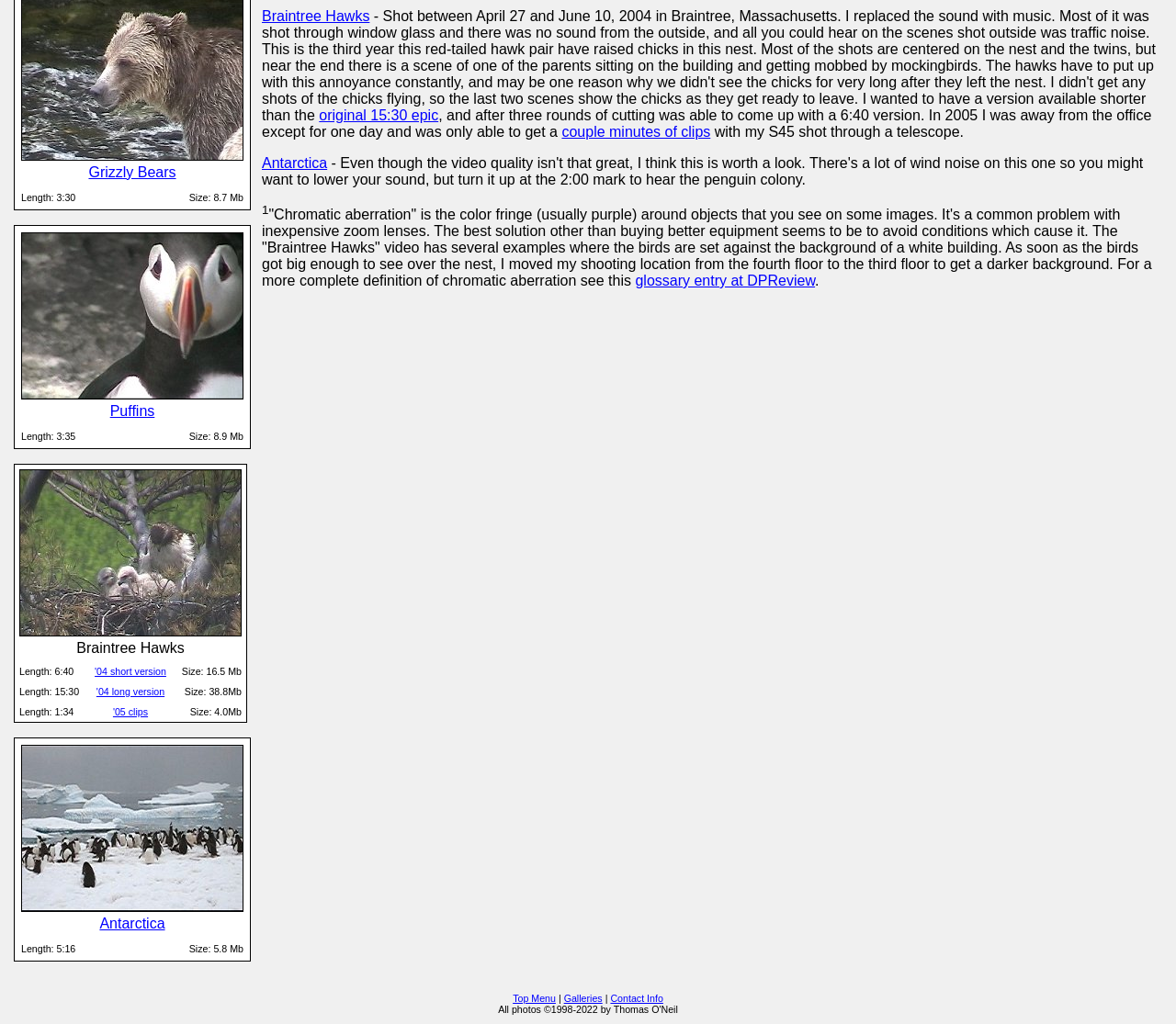Using the given description, provide the bounding box coordinates formatted as (top-left x, top-left y, bottom-right x, bottom-right y), with all values being floating point numbers between 0 and 1. Description: Top Menu

[0.436, 0.969, 0.473, 0.98]